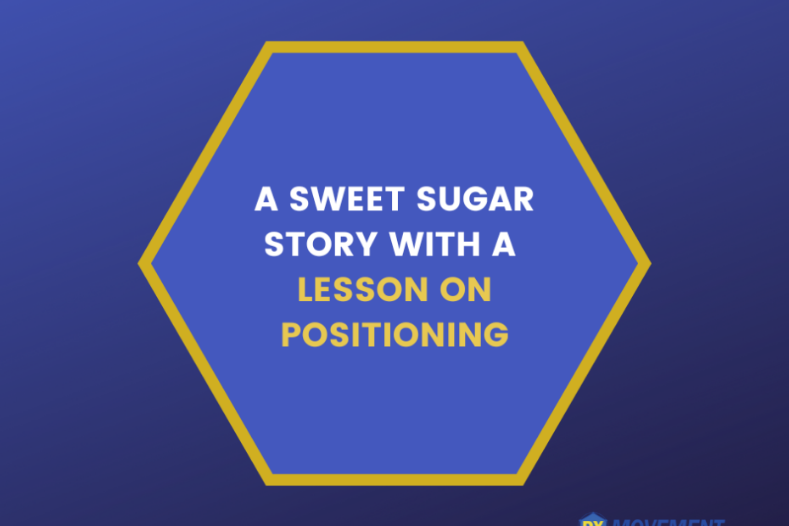What is the theme of the accompanying article? Refer to the image and provide a one-word or short phrase answer.

Effective communication